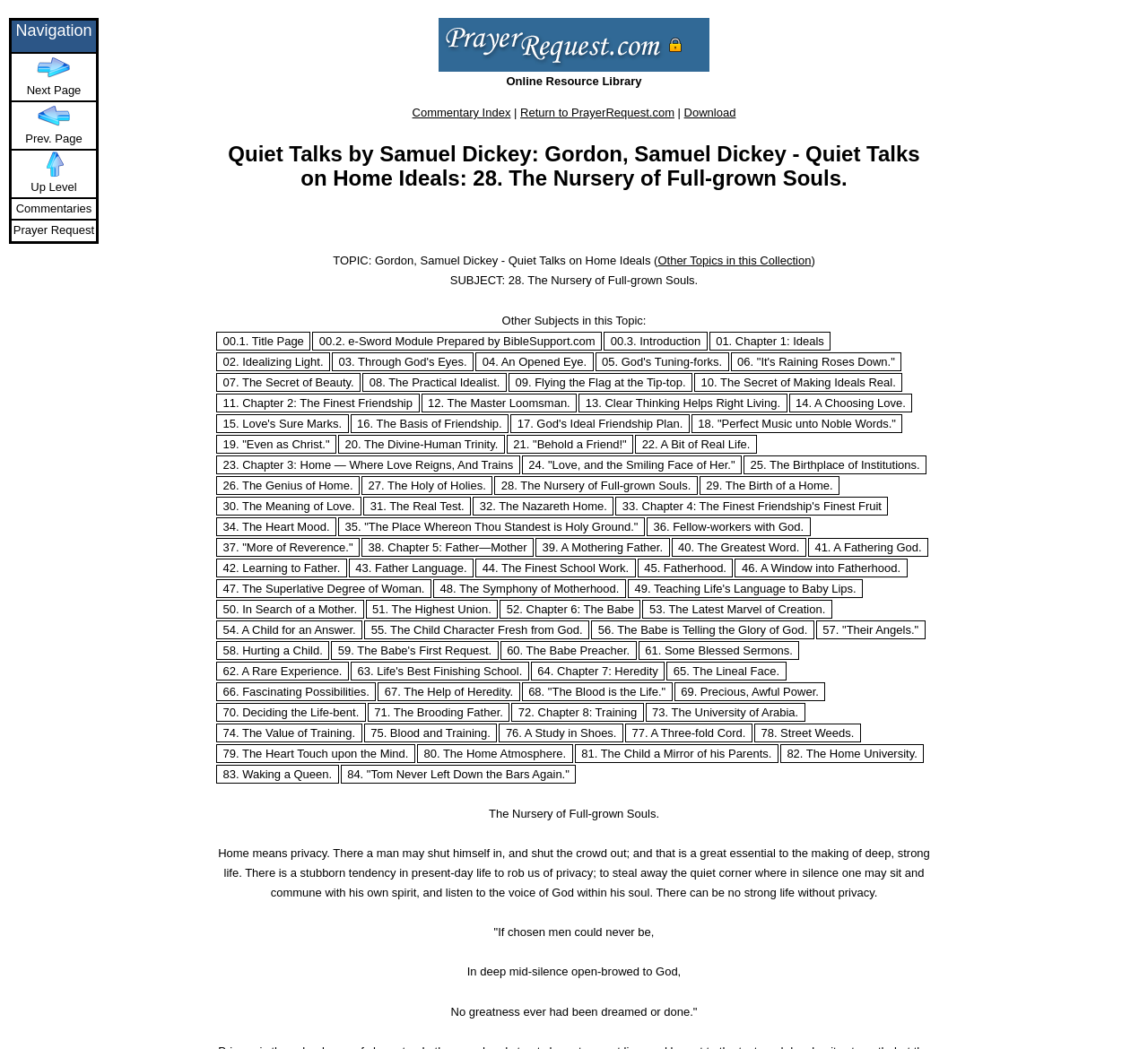Based on the provided description, "15. Love's Sure Marks.", find the bounding box of the corresponding UI element in the screenshot.

[0.188, 0.395, 0.304, 0.412]